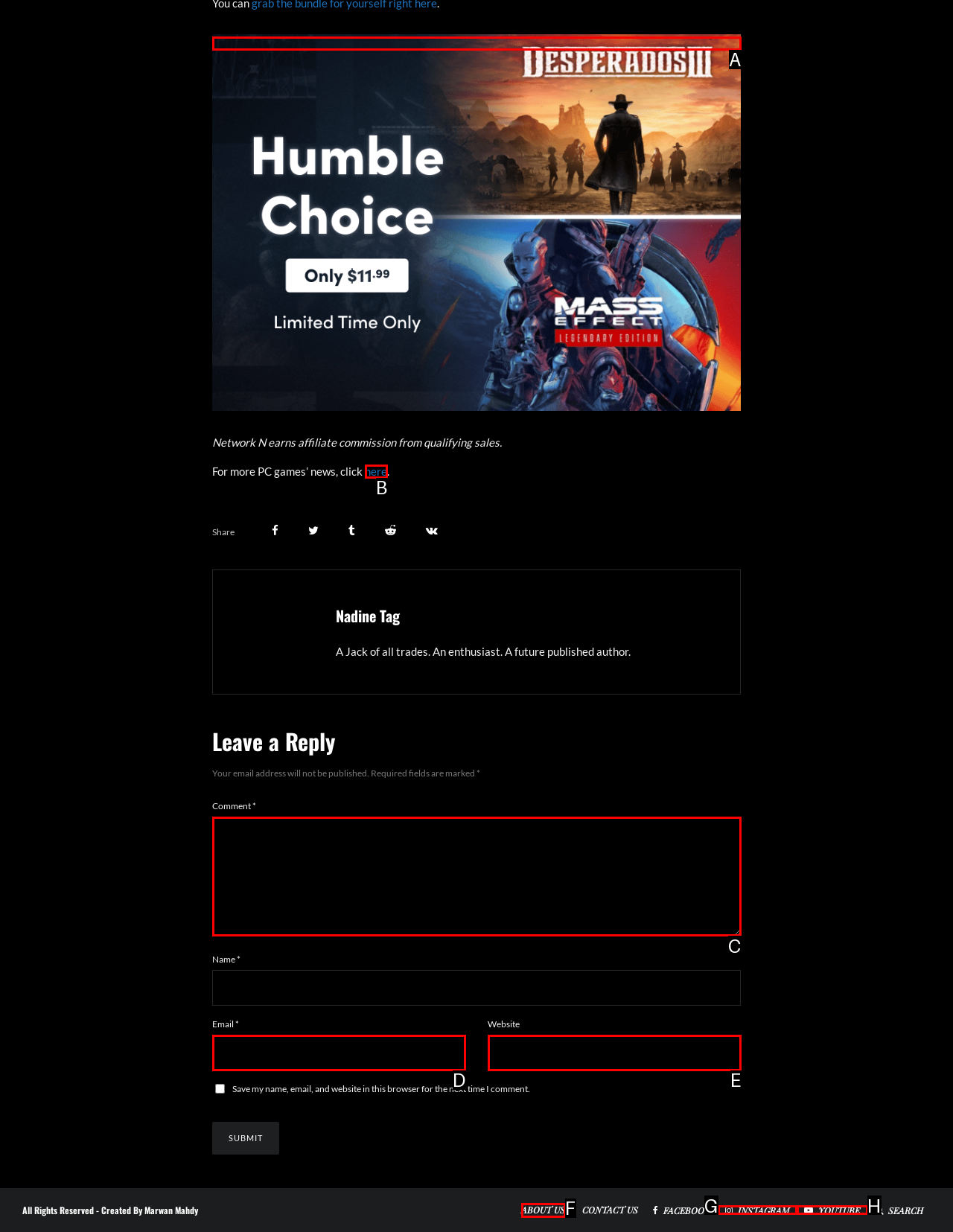With the provided description: parent_node: Website name="url", select the most suitable HTML element. Respond with the letter of the selected option.

E